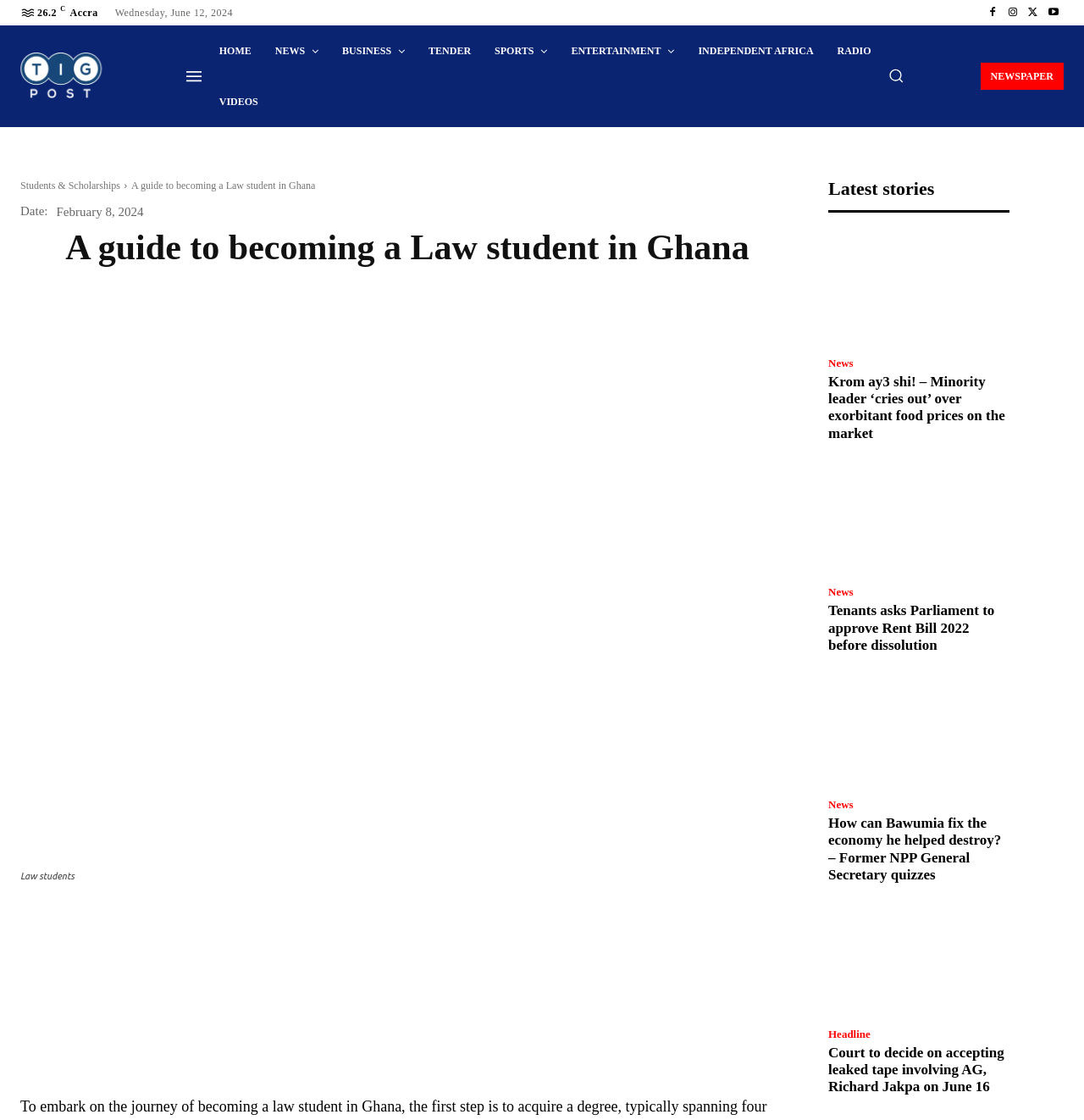Identify the bounding box coordinates for the UI element described as: "Twitter". The coordinates should be provided as four floats between 0 and 1: [left, top, right, bottom].

[0.944, 0.002, 0.962, 0.02]